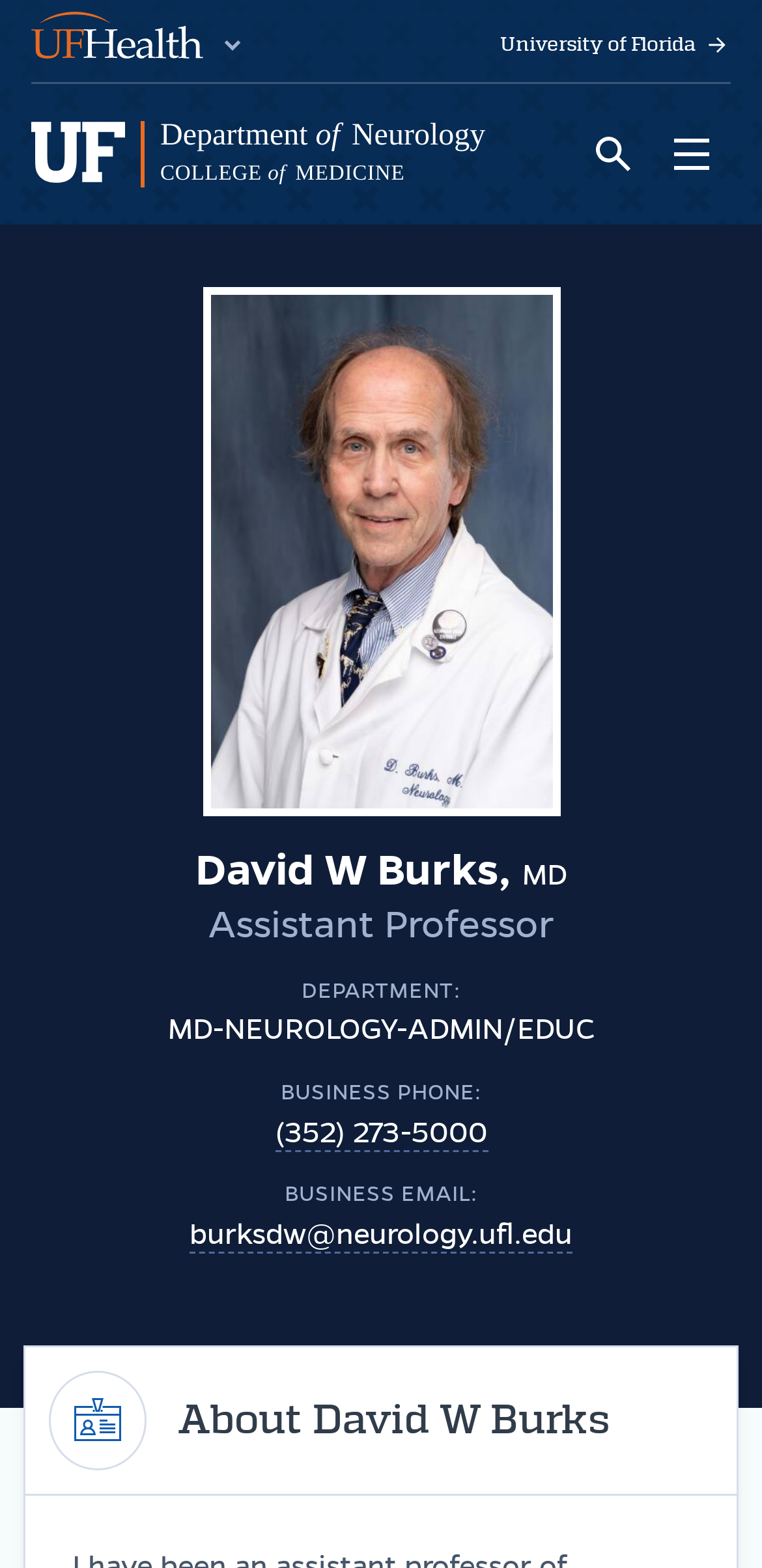From the webpage screenshot, identify the region described by burksdw@neurology.ufl.edu. Provide the bounding box coordinates as (top-left x, top-left y, bottom-right x, bottom-right y), with each value being a floating point number between 0 and 1.

[0.249, 0.776, 0.751, 0.799]